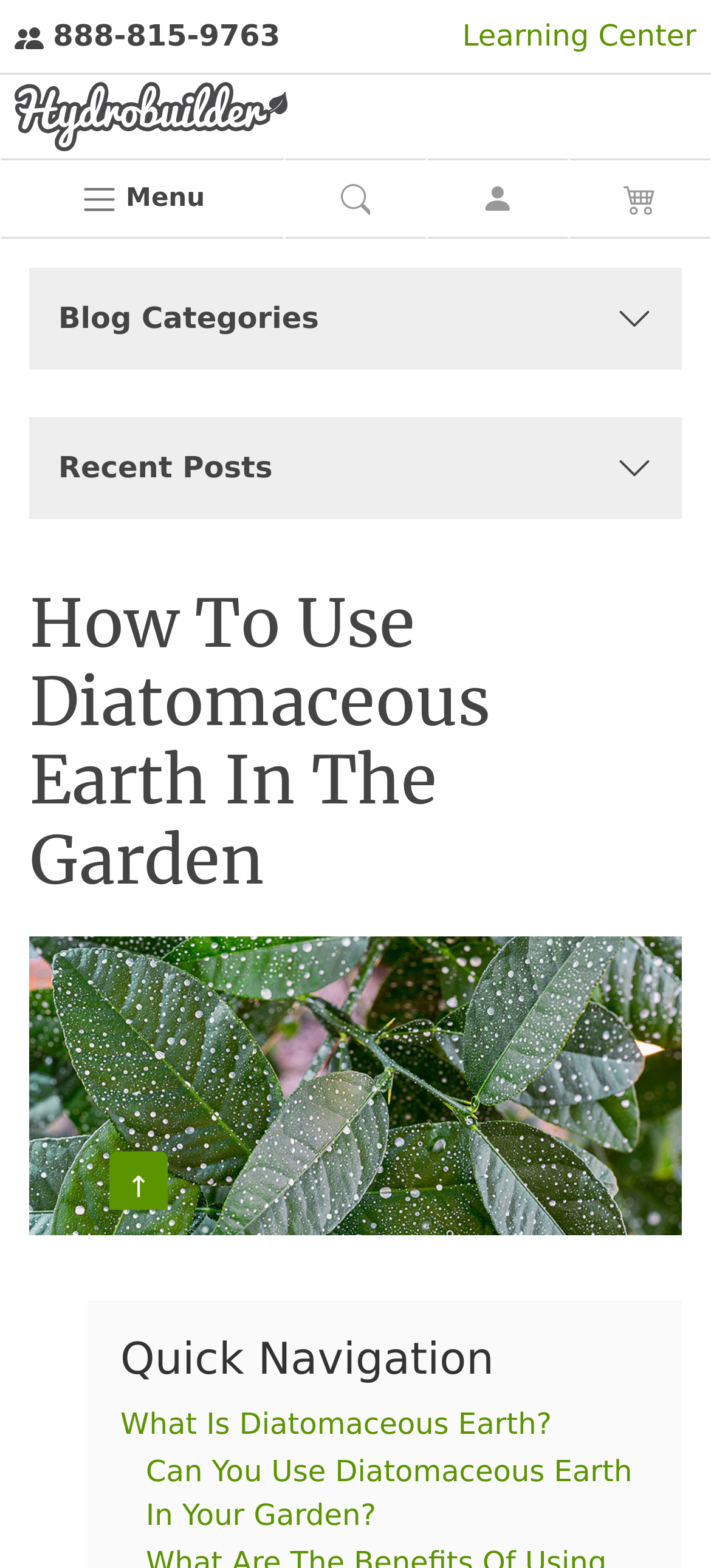Are there images on this webpage?
Based on the screenshot, answer the question with a single word or phrase.

Yes